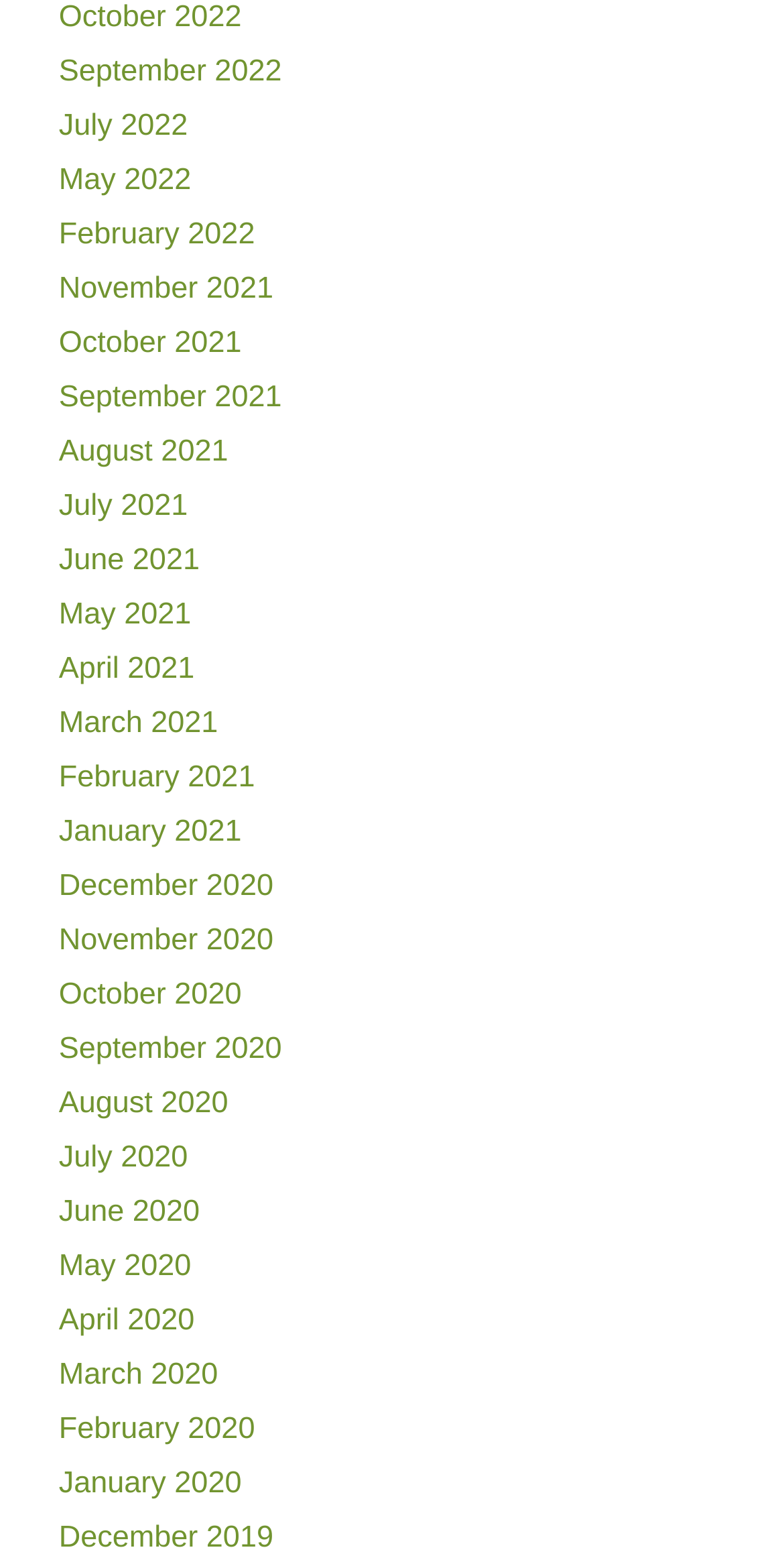Are the months listed in chronological order?
Using the visual information, respond with a single word or phrase.

Yes